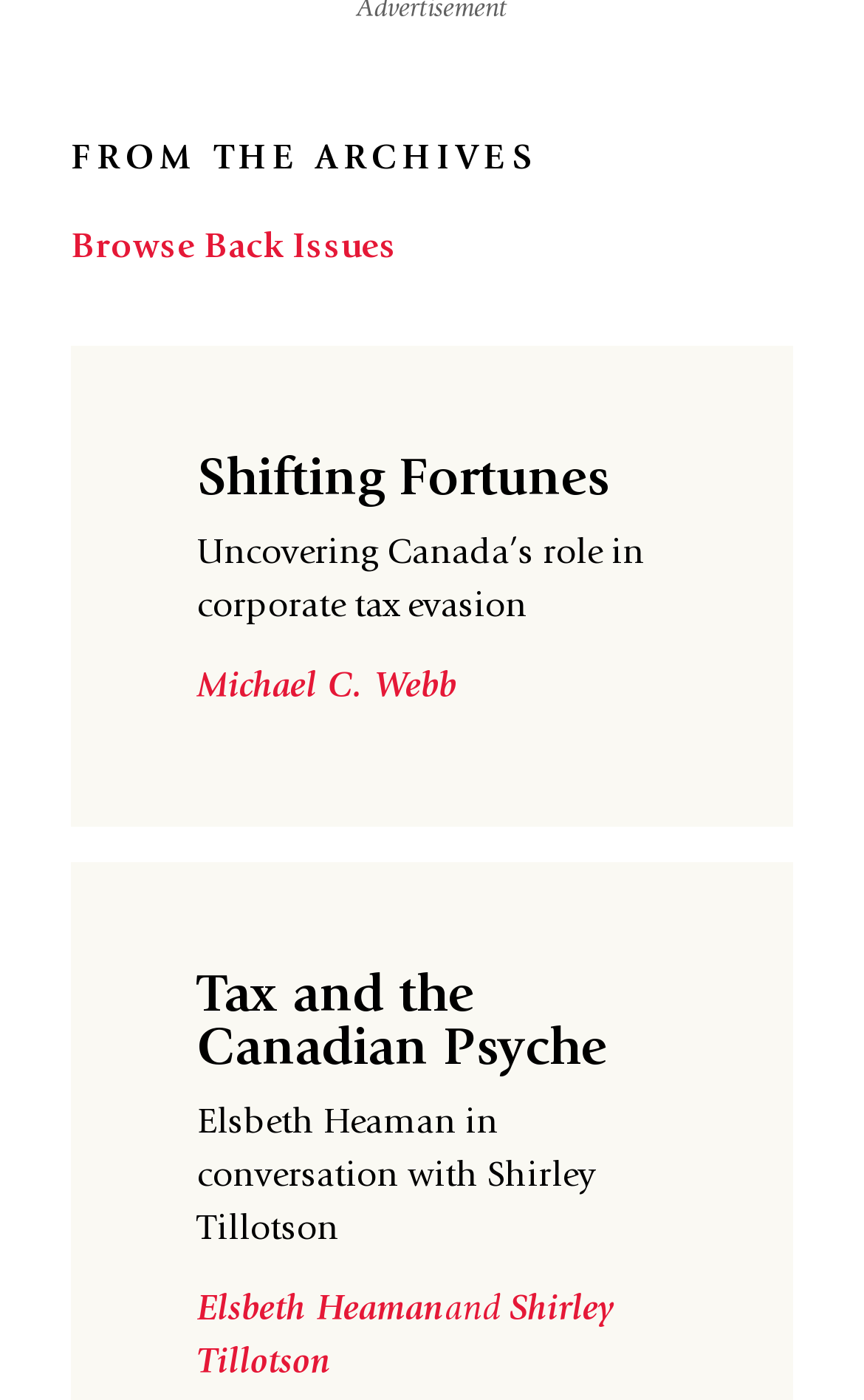Respond to the question below with a single word or phrase: What is the title of the first article?

Shifting Fortunes